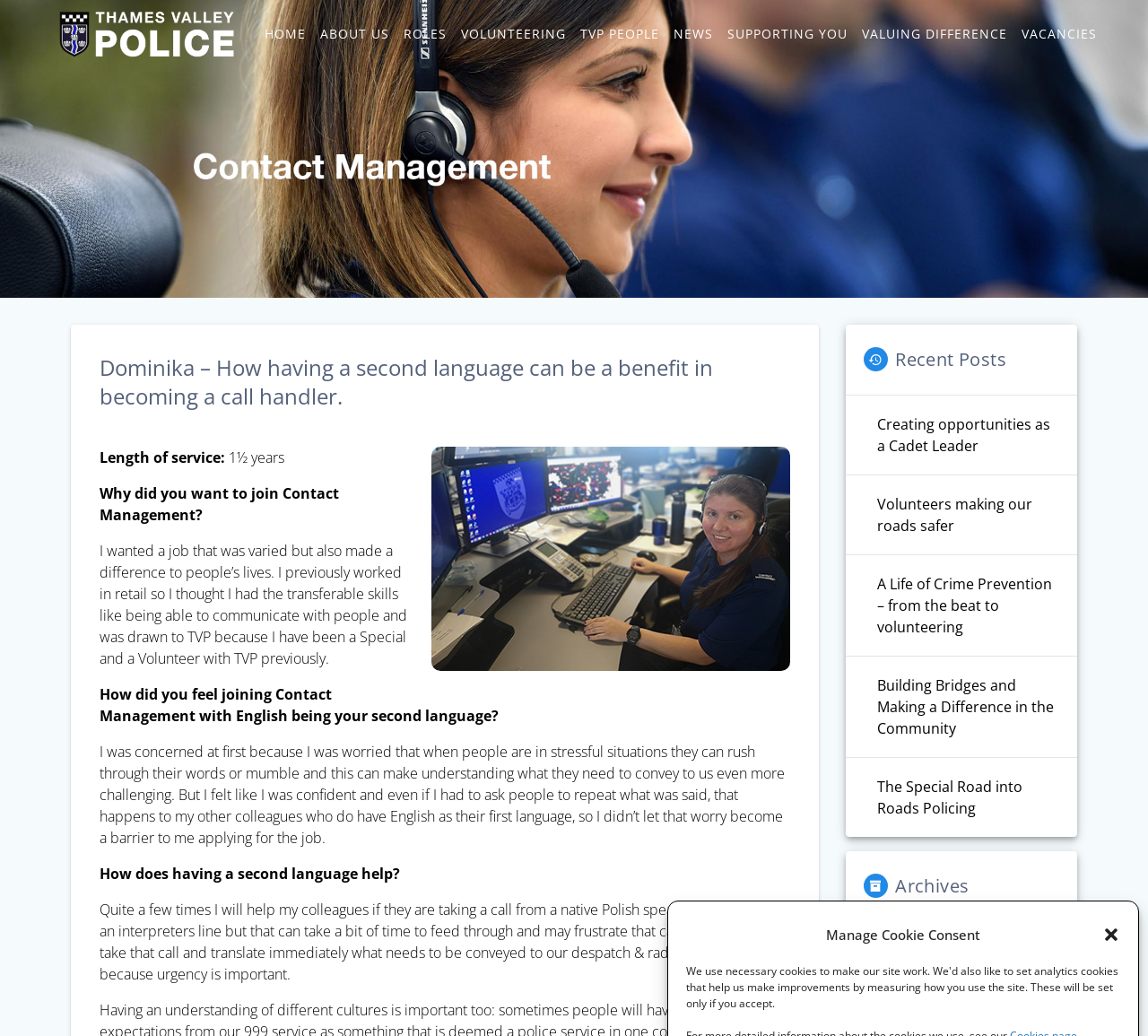Provide a short answer to the following question with just one word or phrase: Does the webpage contain a section for recent posts?

Yes